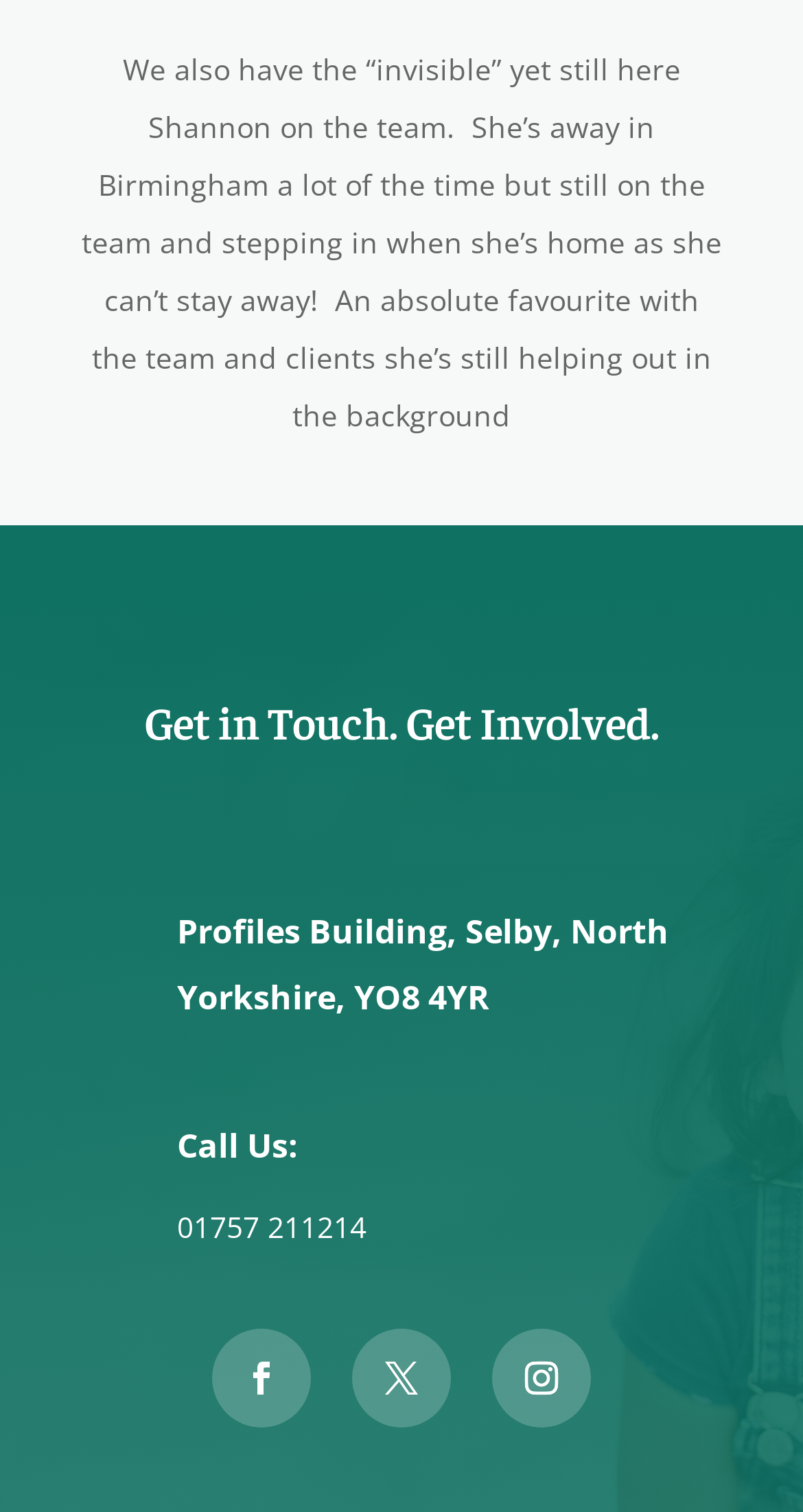Based on what you see in the screenshot, provide a thorough answer to this question: What is the address of Profiles Building?

The heading element with bounding box coordinates [0.221, 0.594, 0.9, 0.695] contains the address of Profiles Building, which is Selby, North Yorkshire, YO8 4YR.